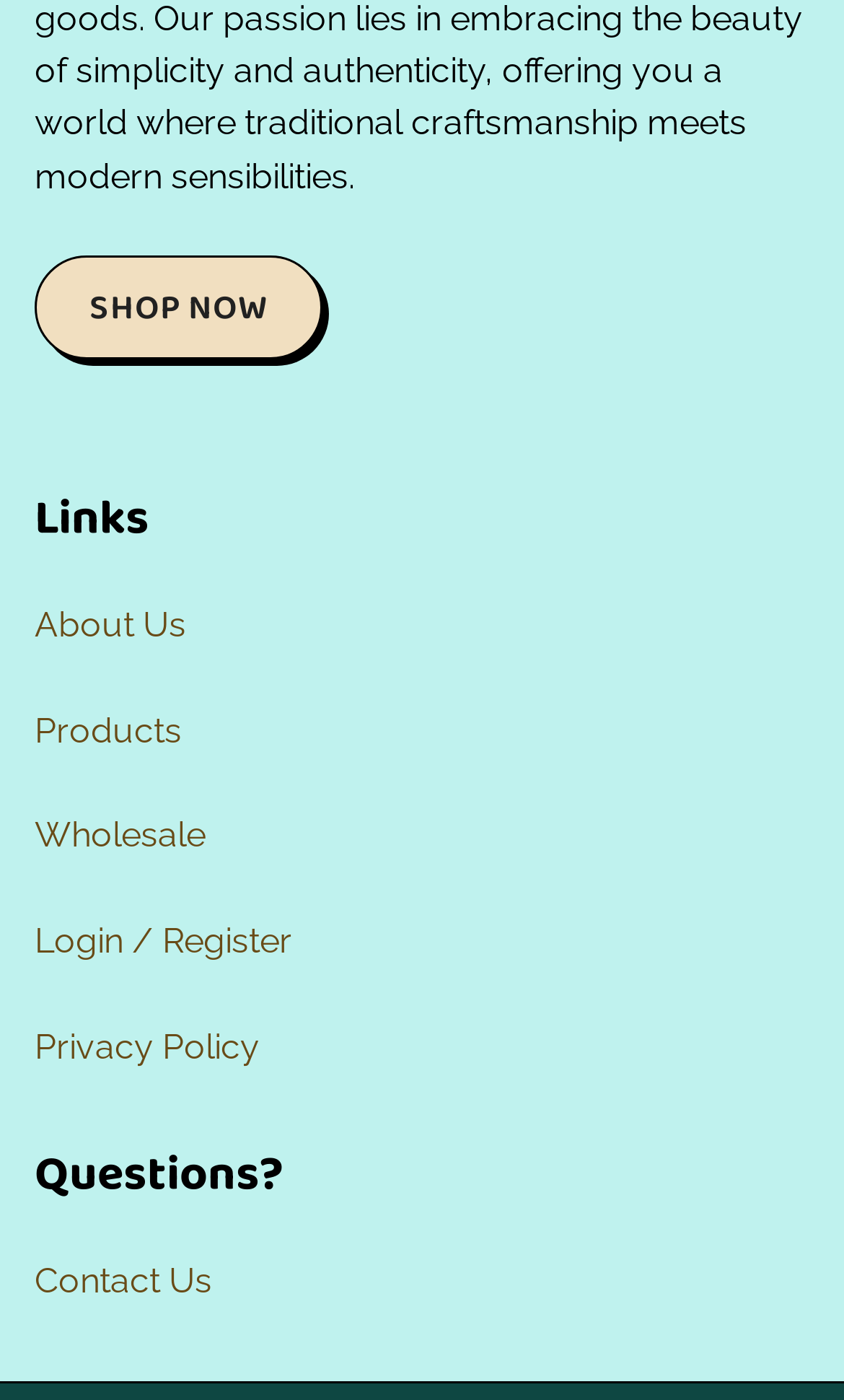What is the company's approach to design?
Look at the image and respond to the question as thoroughly as possible.

The introductory text states that the company's passion lies in 'embracing the beauty of simplicity and authenticity.' This suggests that the company's approach to design is centered around simplicity and a focus on authentic, high-quality materials and craftsmanship.